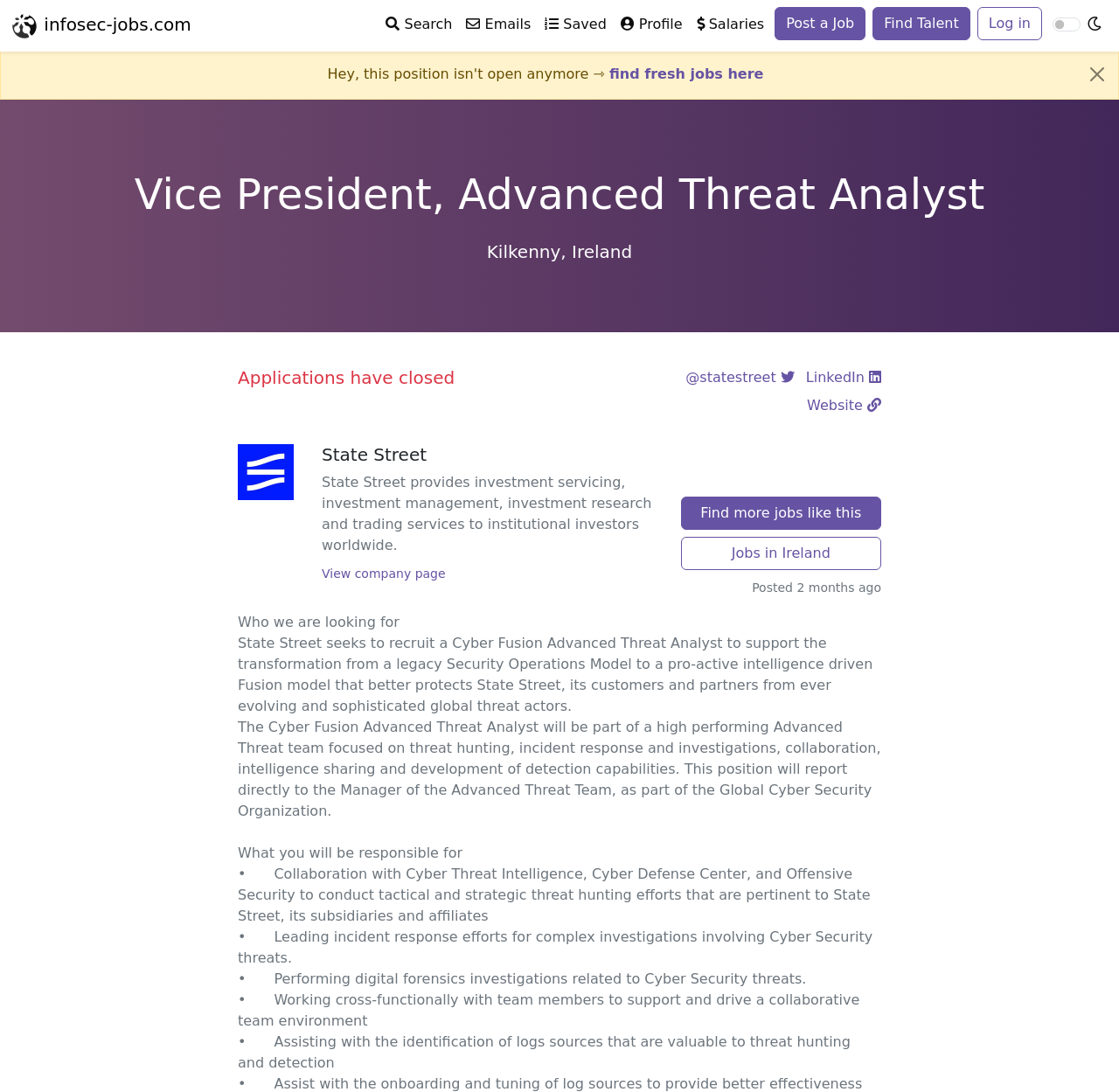Illustrate the webpage's structure and main components comprehensively.

This webpage is a job posting for a Full Time Vice President, Advanced Threat Analyst position at State Street in Kilkenny, Ireland. At the top left corner, there is an "infosec-jobs.com" logo, and next to it, there are several links, including "Search", "Emails", "Saved", "Profile", "Salaries", "Post a Job", "Find Talent", and "Log in". On the top right corner, there is a theme toggle switch.

Below the top navigation bar, there is a prominent alert box with a link to "find fresh jobs here" and a "Close" button. The main content of the page is divided into two sections. On the left side, there is a section dedicated to the job posting, with a heading "Vice President, Advanced Threat Analyst" and a subheading "Kilkenny, Ireland". Below the job title, there is a notice that "Applications have closed".

On the right side of the job title, there are three social media links to State Street's LinkedIn, website, and logo. Below the social media links, there is a brief description of State Street, which provides investment servicing, investment management, investment research, and trading services to institutional investors worldwide. There is also a link to view the company page.

The main job description is divided into several sections, including "Who we are looking for", "What you will be responsible for", and a list of responsibilities, which include collaboration with Cyber Threat Intelligence, leading incident response efforts, performing digital forensics investigations, and working cross-functionally with team members. At the bottom of the page, there are links to "Find more jobs like this" and "Jobs in Ireland", as well as a timestamp indicating that the job was posted 2 months ago.